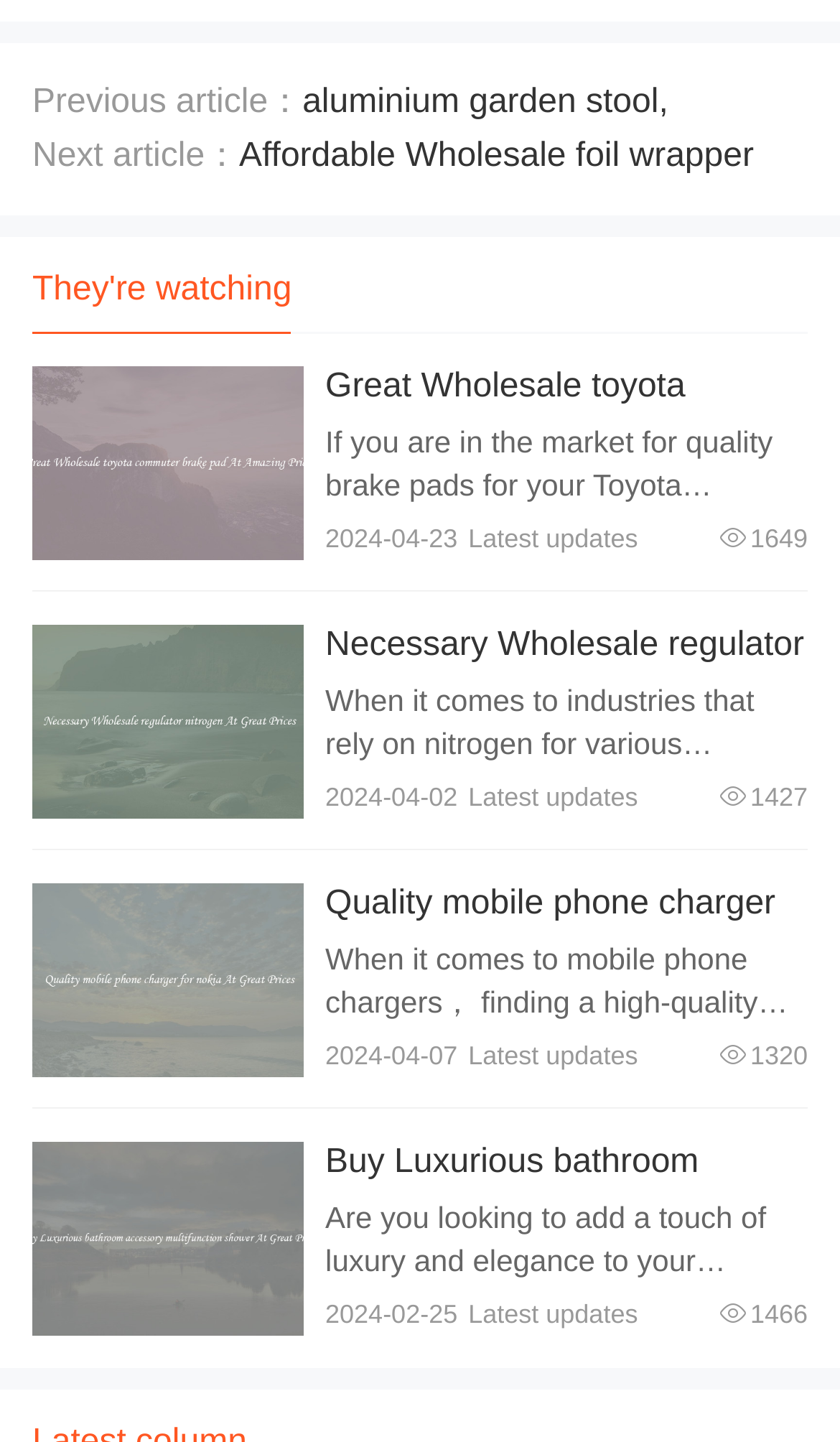Refer to the image and offer a detailed explanation in response to the question: How many views does the article about Toyota Commuter brake pads have?

I found the article about Toyota Commuter brake pads by looking at the link element with the text 'Great Wholesale toyota commuter brake pad At Amazing Prices'. Then, I found the corresponding view count element next to it, which is '1649'.